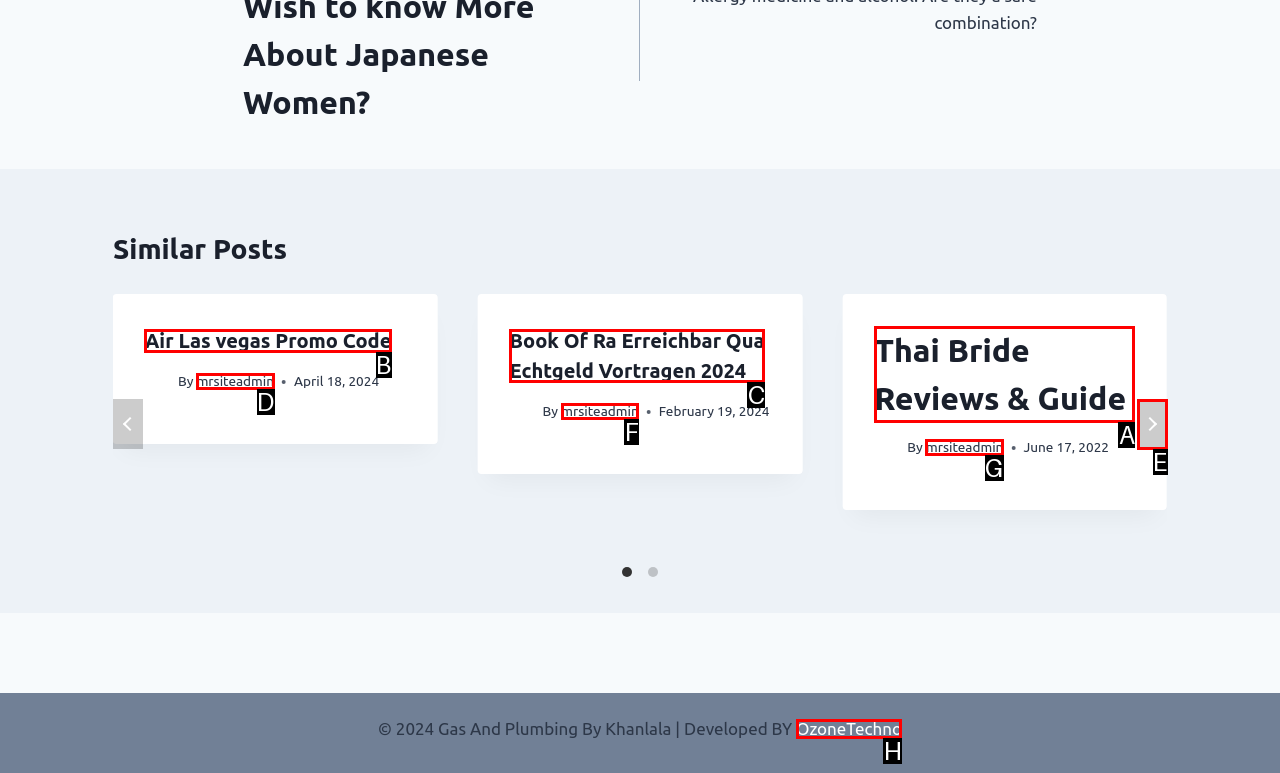Using the given description: Air Las vegas Promo Code, identify the HTML element that corresponds best. Answer with the letter of the correct option from the available choices.

B